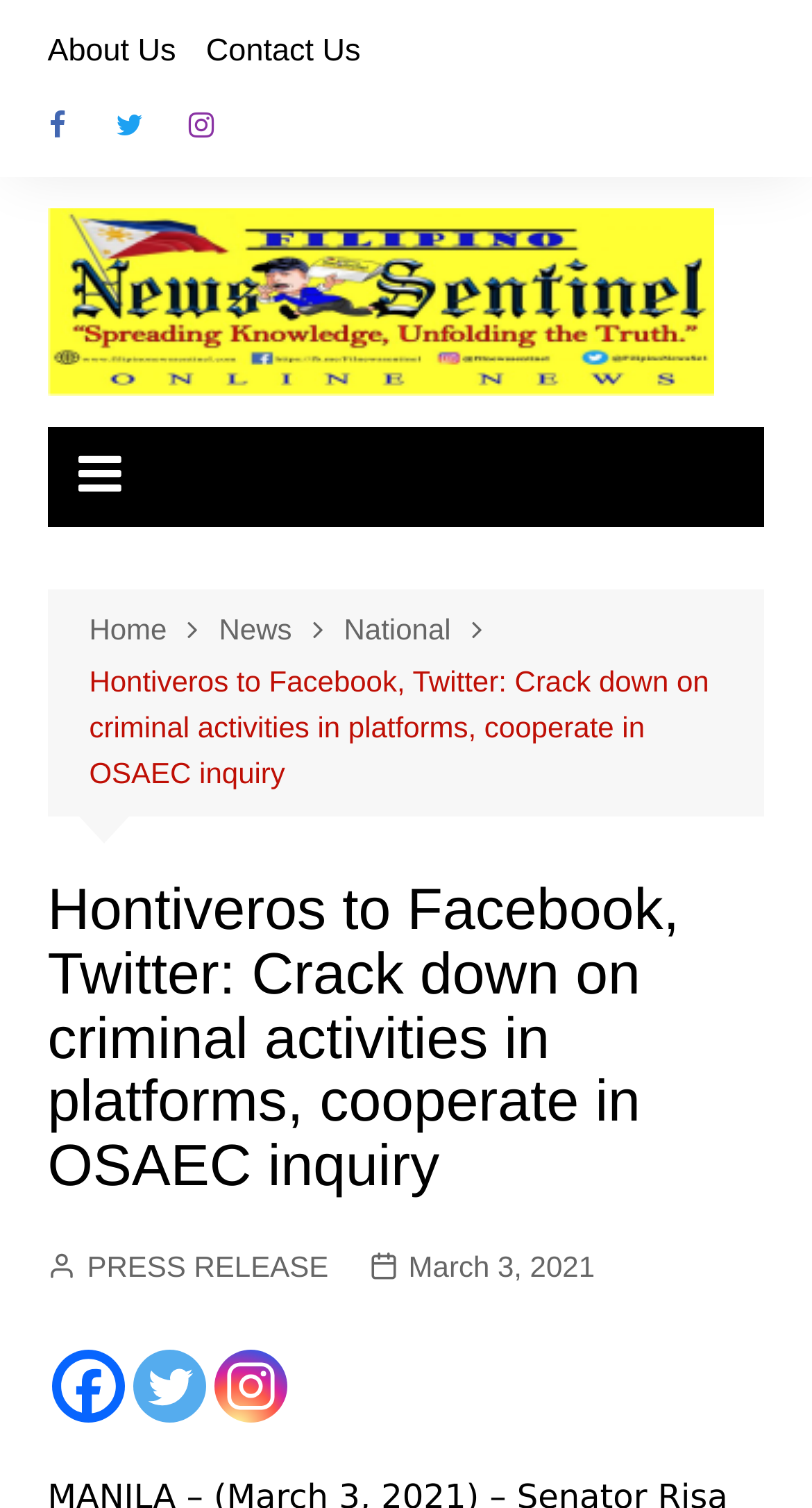Can you find and provide the title of the webpage?

Hontiveros to Facebook, Twitter: Crack down on criminal activities in platforms, cooperate in OSAEC inquiry